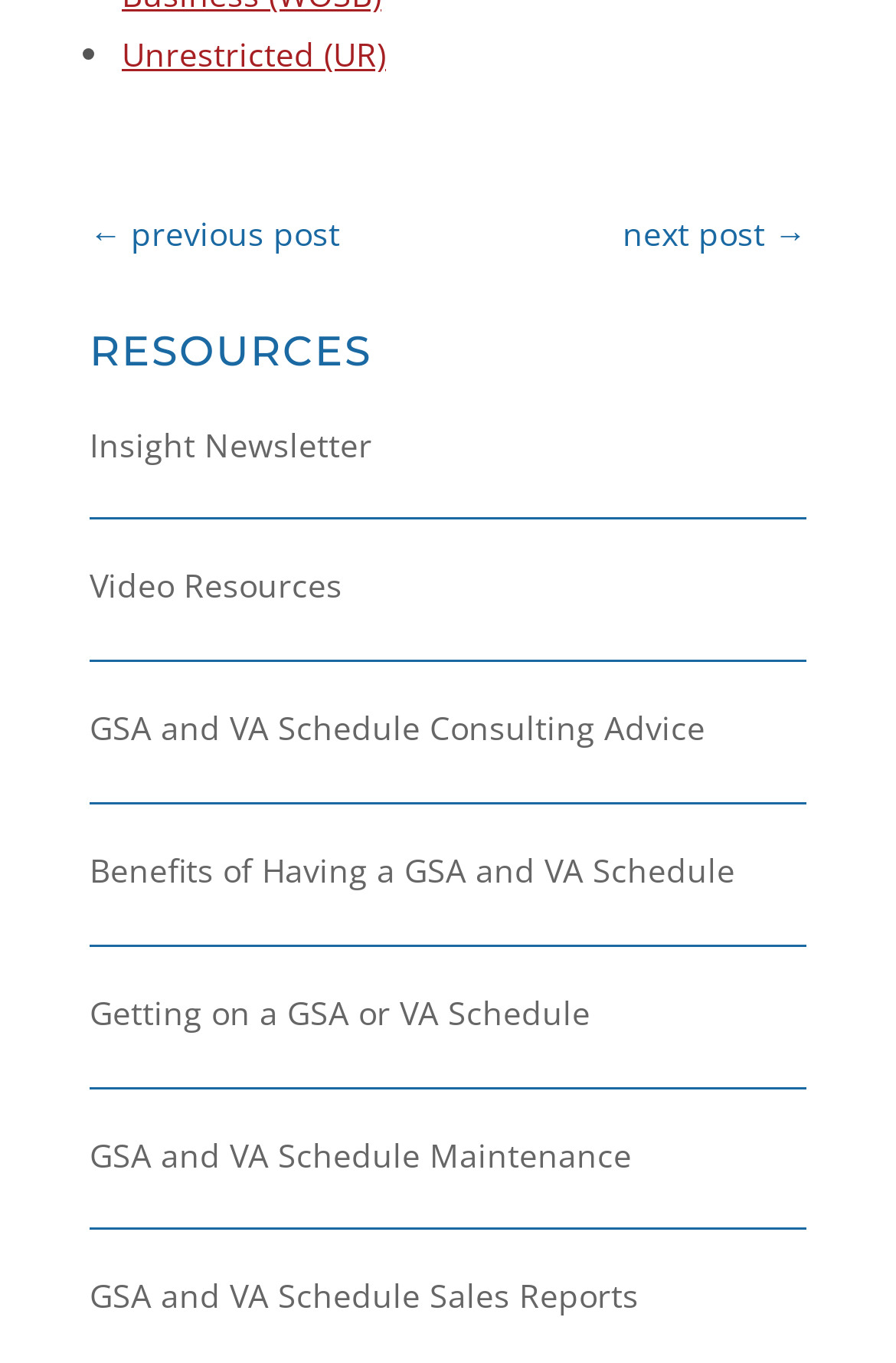Please determine the bounding box coordinates, formatted as (top-left x, top-left y, bottom-right x, bottom-right y), with all values as floating point numbers between 0 and 1. Identify the bounding box of the region described as: Insight Newsletter

[0.1, 0.31, 0.415, 0.342]